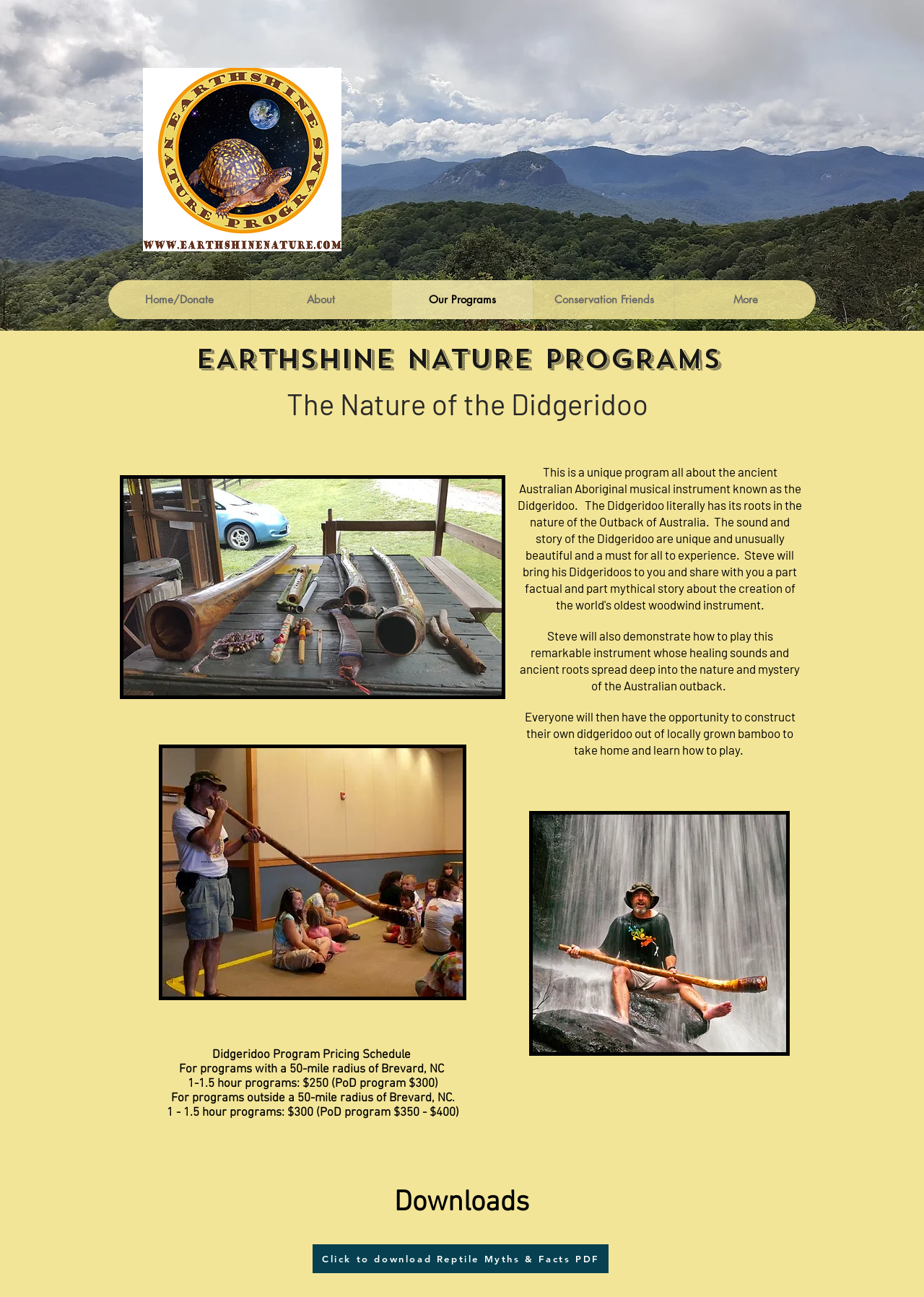Detail the various sections and features present on the webpage.

The webpage is about the nature of the didgeridoo, a traditional Australian instrument, and its connection to Earthshine Nature programs. At the top left of the page, there is a logo image, and next to it, a navigation menu with links to "Home/Donate", "About", "Our Programs", "Conservation Friends", and "More". 

Below the navigation menu, there is a main section that takes up most of the page. It starts with a heading "The Nature of the Didgeridoo" followed by two images, one above the other, showcasing the didgeridoo. 

Underneath the images, there is a section about the didgeridoo program pricing schedule. It lists the prices for programs with a 50-mile radius of Brevard, NC, and for programs outside of that radius. 

Further down, there is a paragraph of text describing how Steve will demonstrate how to play the didgeridoo and its healing sounds, followed by another paragraph about the opportunity for everyone to construct their own didgeridoo out of locally grown bamboo. 

To the right of these paragraphs, there is an image of Steve playing the didgeridoo. 

At the top right of the page, there is a heading "EARTHSHINE NATURE PROGRAMS", and at the bottom of the page, there is a section with a heading "Downloads" and a link to download a PDF about reptile myths and facts.